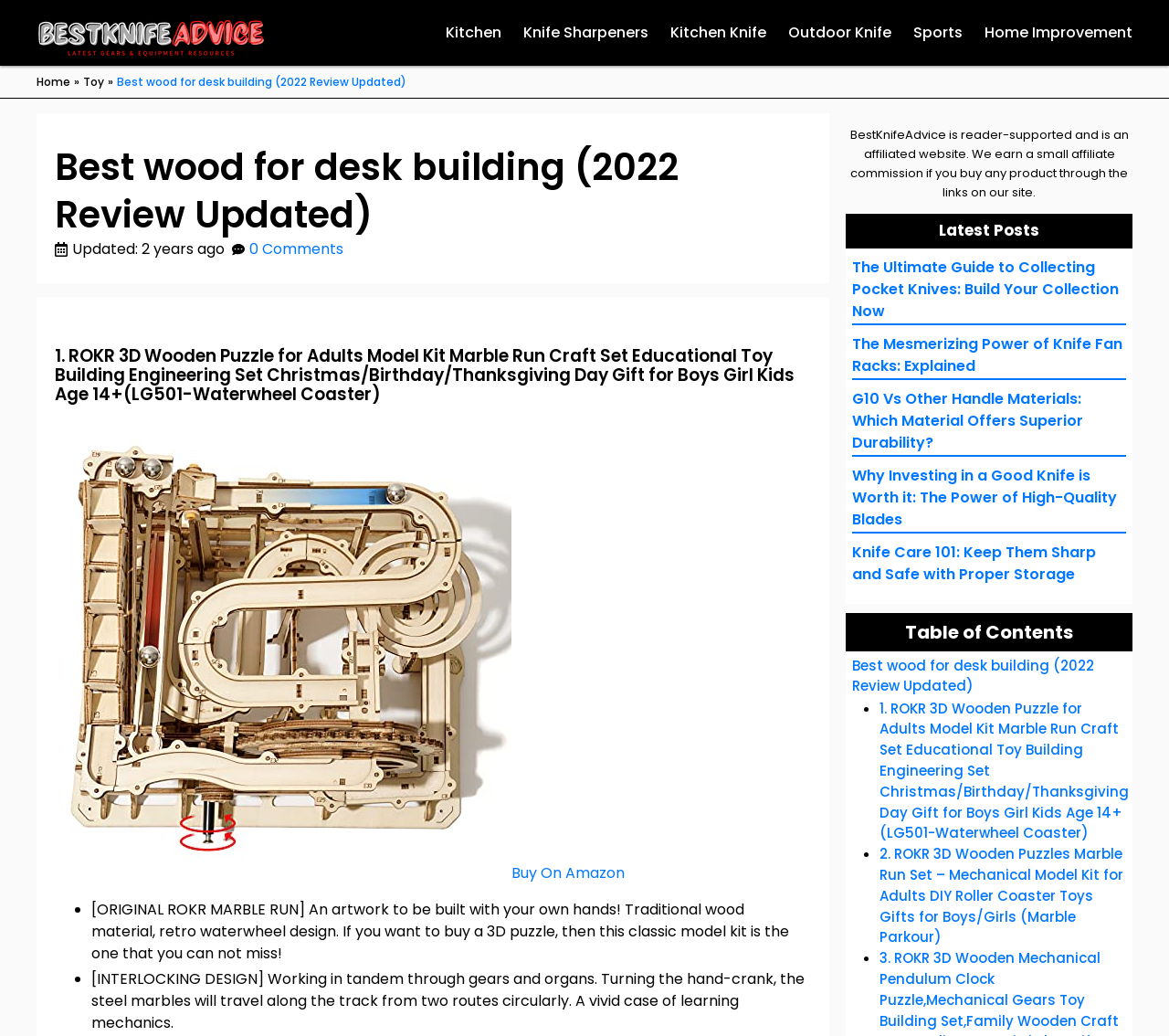What is the title of the first product review?
Give a one-word or short phrase answer based on the image.

ROKR 3D Wooden Puzzle for Adults